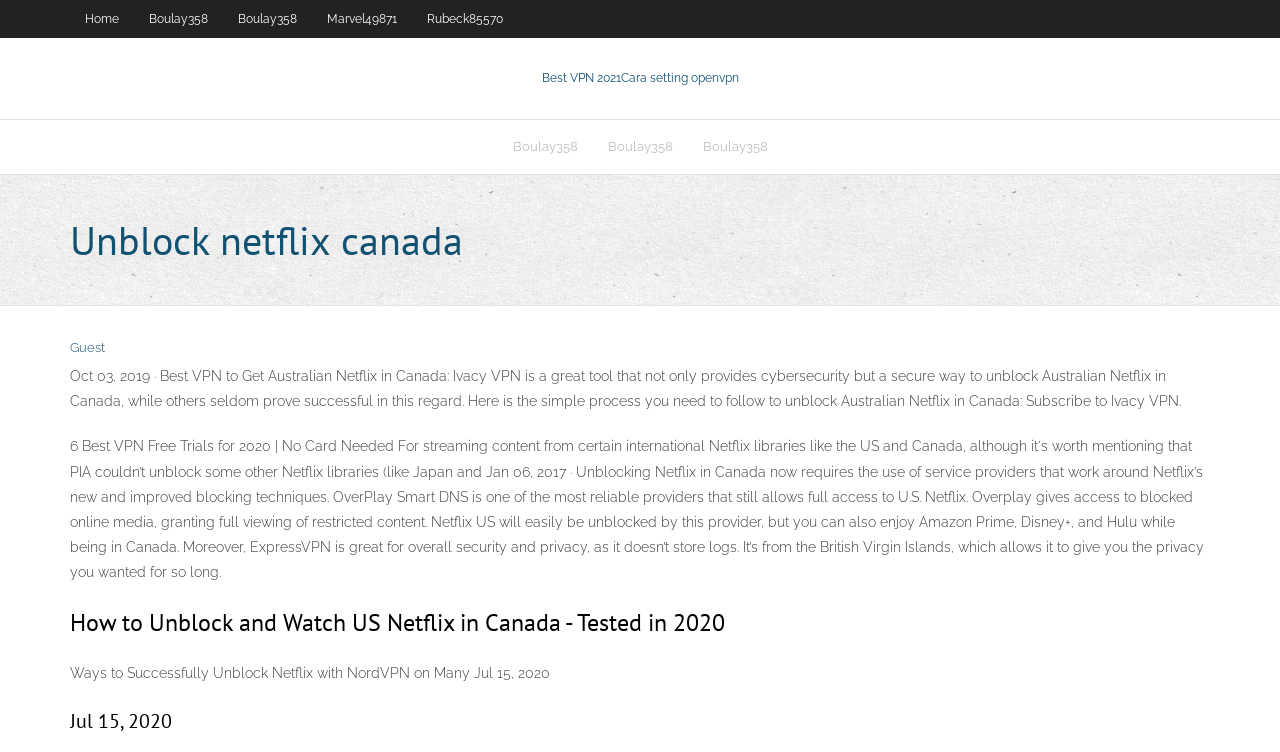Please specify the bounding box coordinates of the clickable region to carry out the following instruction: "Click on Boulay358". The coordinates should be four float numbers between 0 and 1, in the format [left, top, right, bottom].

[0.389, 0.16, 0.463, 0.231]